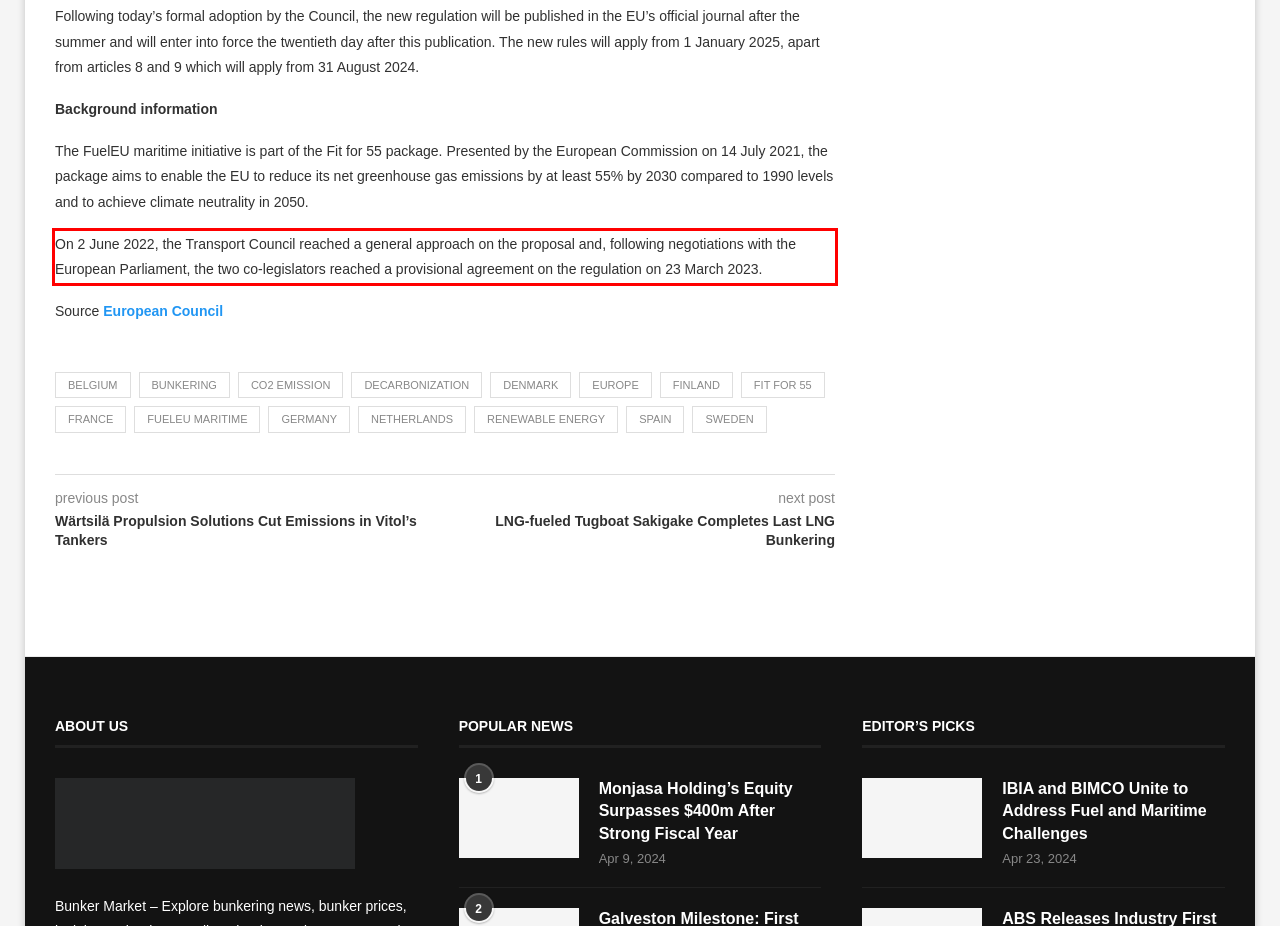You have a screenshot with a red rectangle around a UI element. Recognize and extract the text within this red bounding box using OCR.

On 2 June 2022, the Transport Council reached a general approach on the proposal and, following negotiations with the European Parliament, the two co-legislators reached a provisional agreement on the regulation on 23 March 2023.